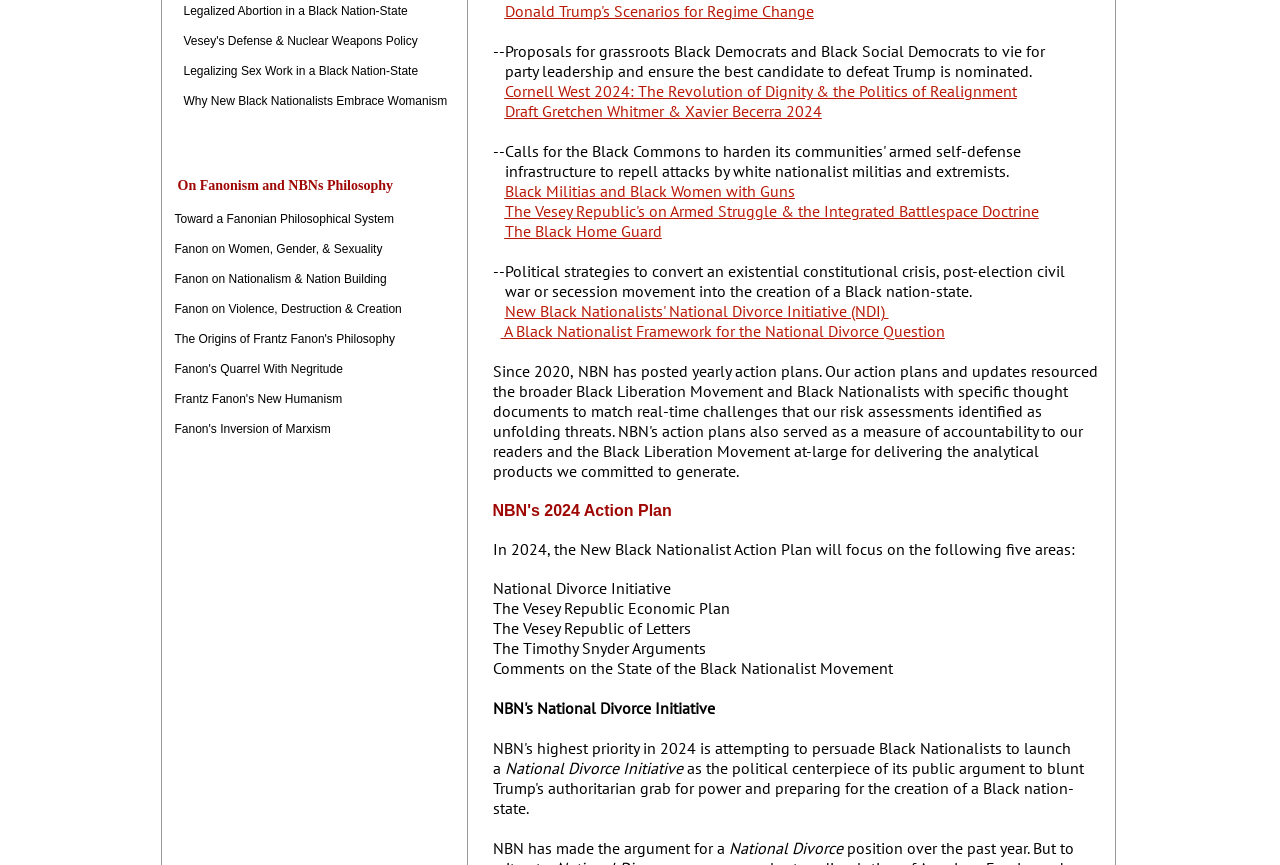What is the theme of the webpage's content?
Please use the image to provide a one-word or short phrase answer.

Politics and Social Change